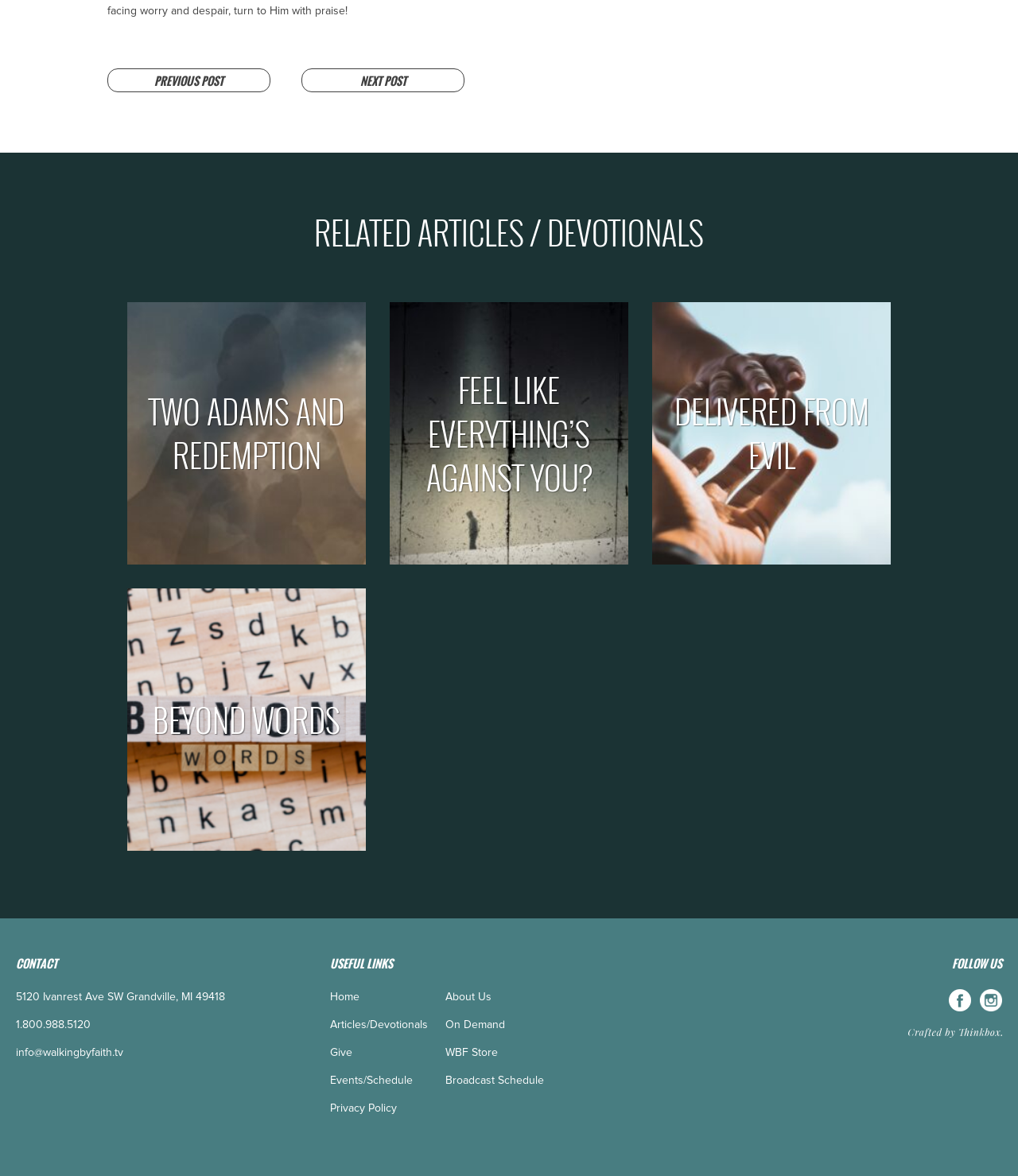Based on the provided description, "Feel Like Everything’s Against You?", find the bounding box of the corresponding UI element in the screenshot.

[0.383, 0.257, 0.617, 0.48]